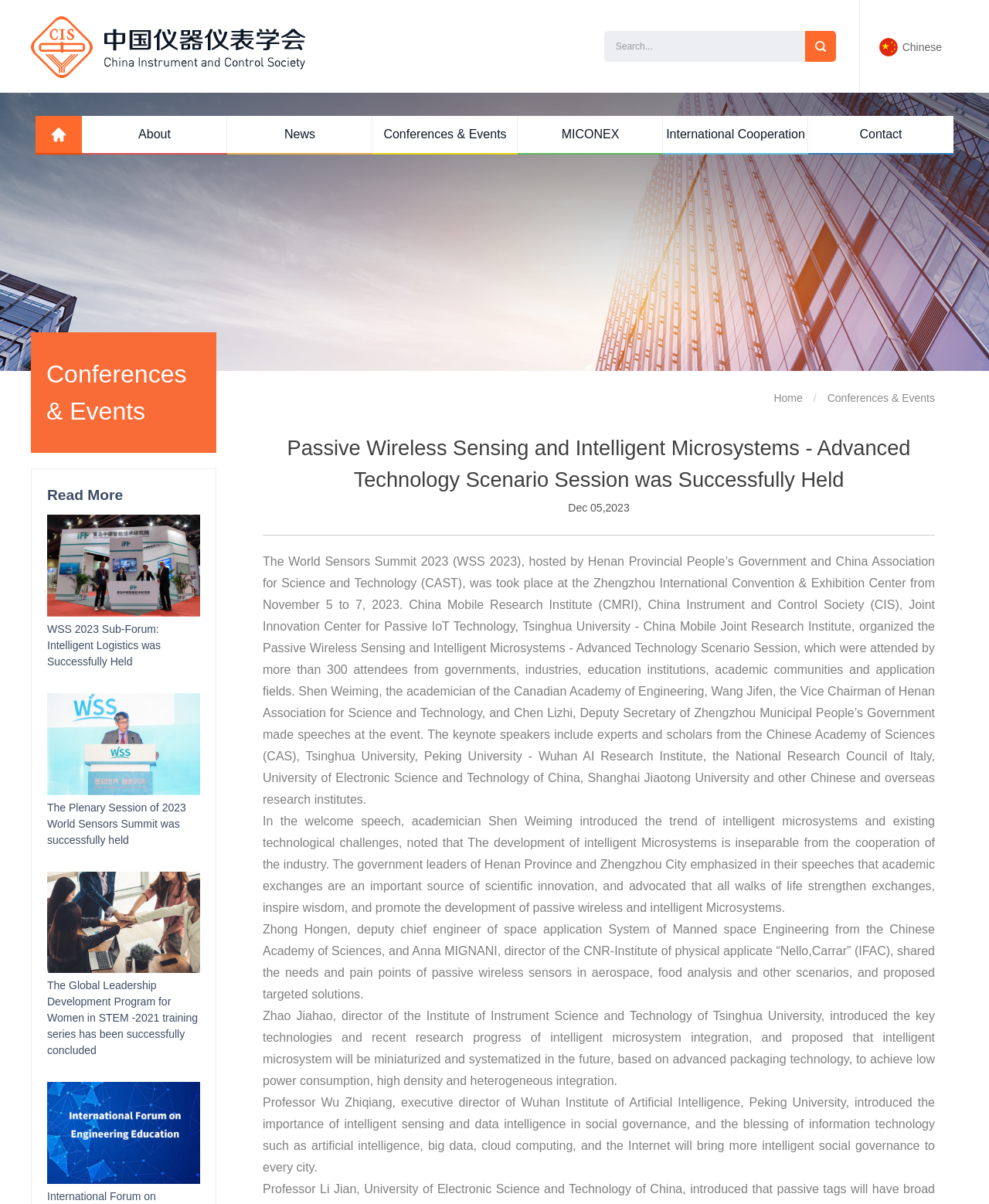Determine the coordinates of the bounding box that should be clicked to complete the instruction: "Go to the Home page". The coordinates should be represented by four float numbers between 0 and 1: [left, top, right, bottom].

[0.782, 0.325, 0.812, 0.336]